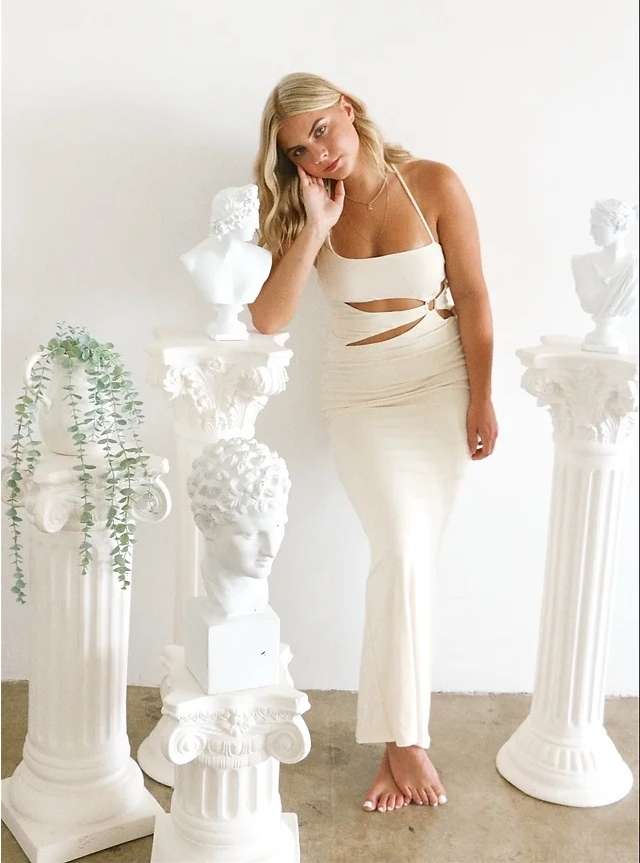What is the woman leaning on?
Refer to the image and answer the question using a single word or phrase.

Her hand